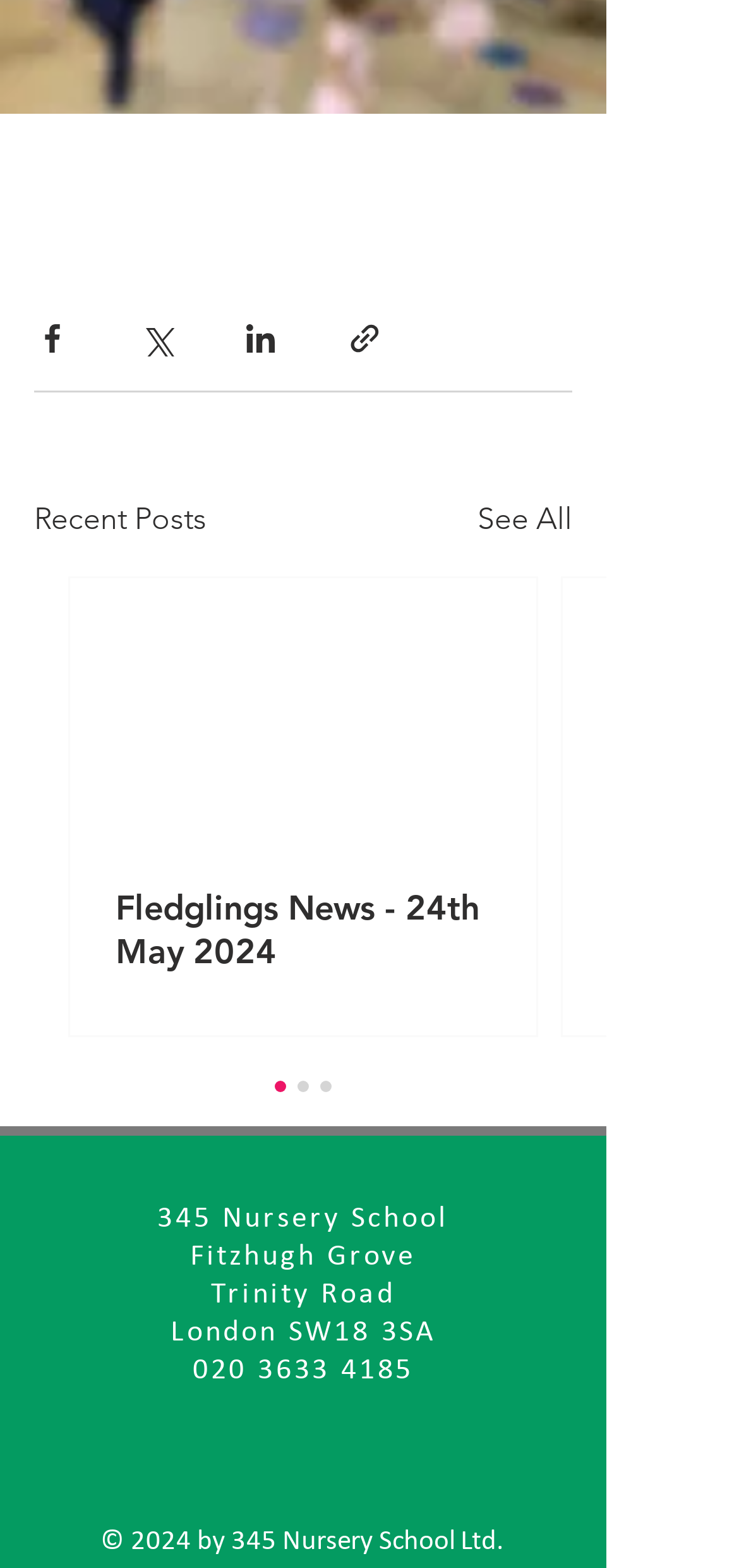Please identify the bounding box coordinates of the clickable element to fulfill the following instruction: "See all recent posts". The coordinates should be four float numbers between 0 and 1, i.e., [left, top, right, bottom].

[0.646, 0.316, 0.774, 0.345]